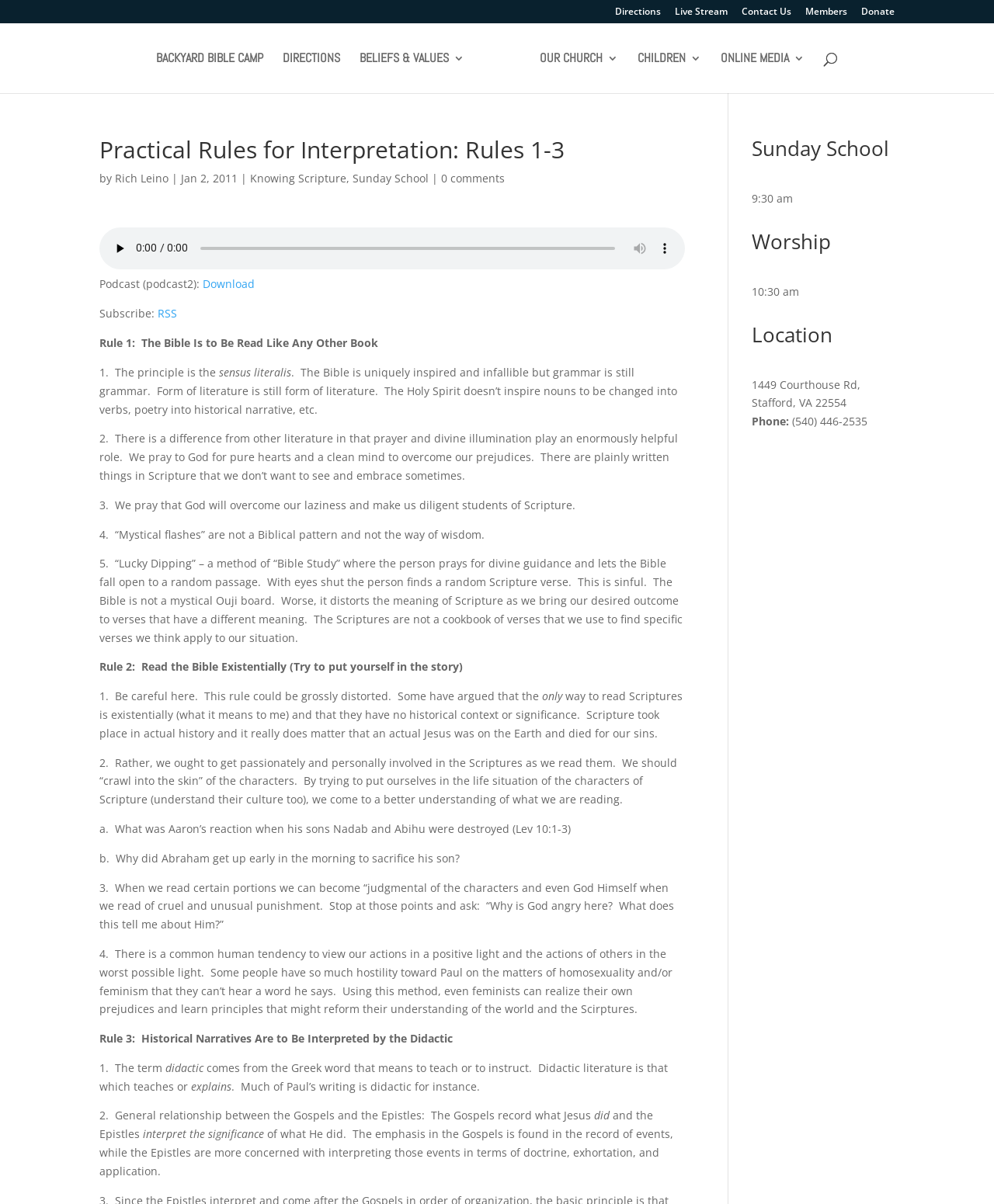Find the bounding box coordinates for the UI element whose description is: "Contact Us". The coordinates should be four float numbers between 0 and 1, in the format [left, top, right, bottom].

[0.746, 0.006, 0.796, 0.019]